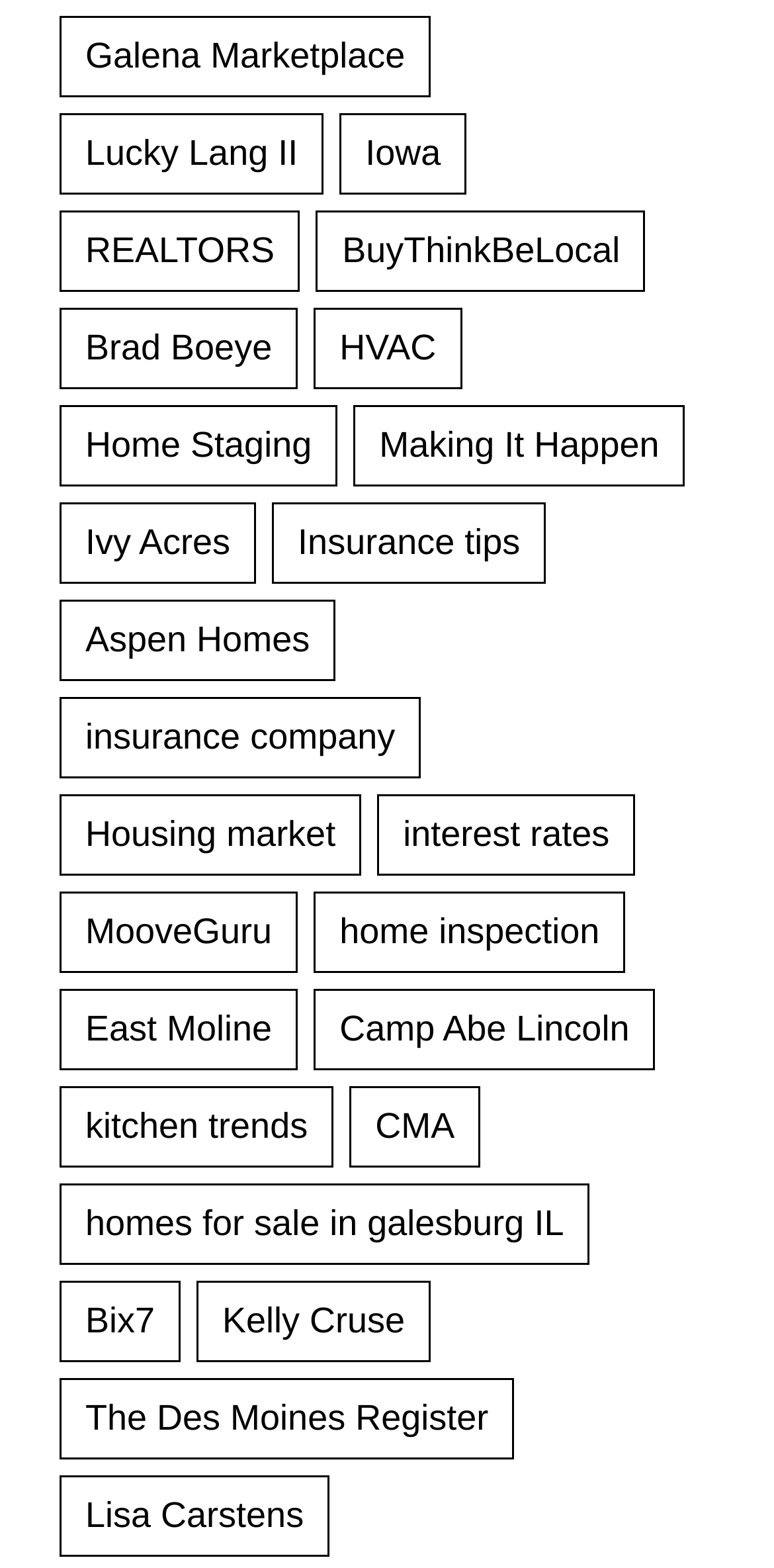Kindly determine the bounding box coordinates for the clickable area to achieve the given instruction: "Visit Galena Marketplace".

[0.077, 0.01, 0.557, 0.062]